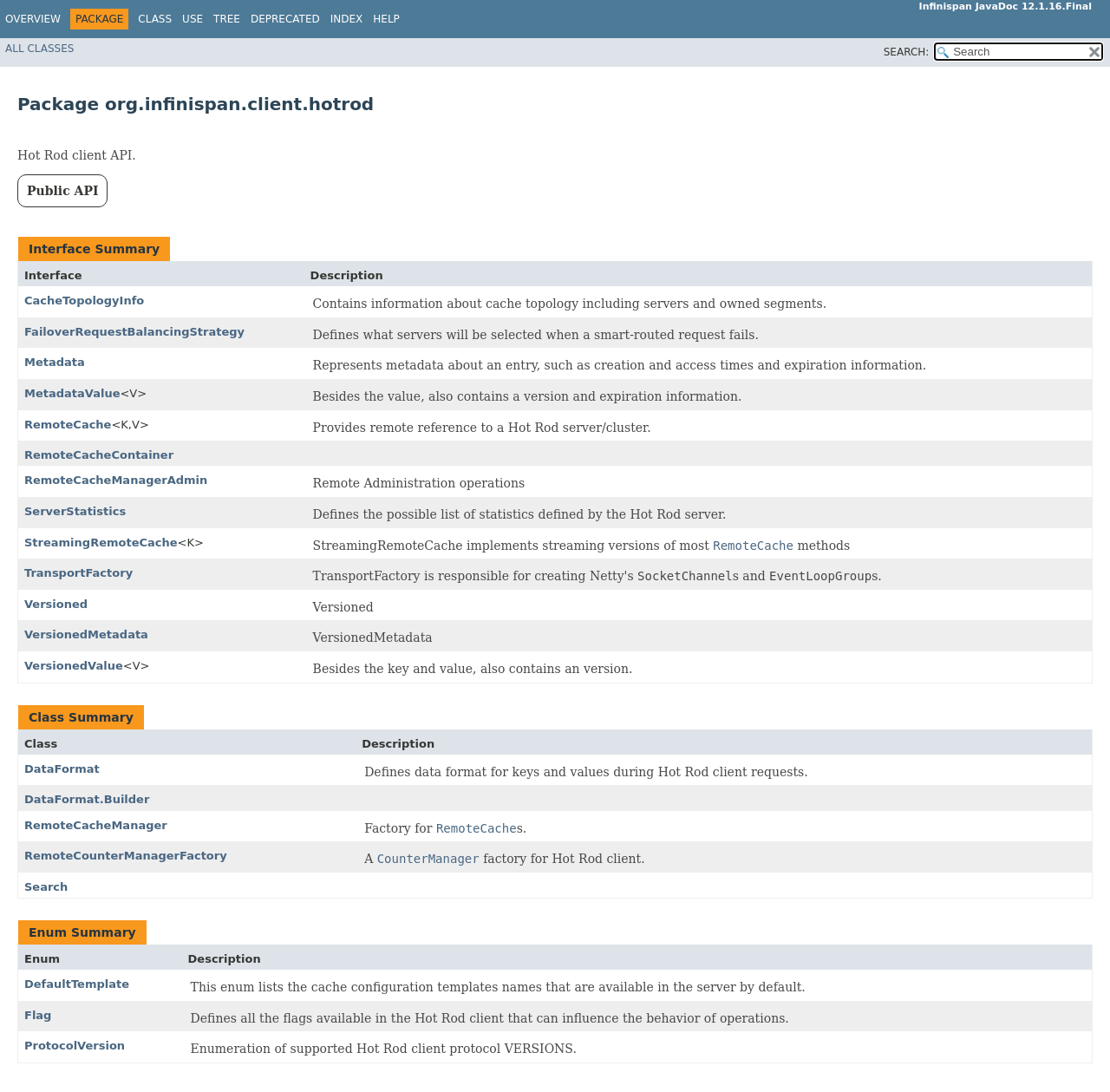Detail the various sections and features of the webpage.

The webpage is a documentation page for the org.infinispan.client.hotrod package in Infinispan JavaDoc 12.1.16.Final API. At the top, there is a navigation menu with links to OVERVIEW, PACKAGE, CLASS, USE, TREE, DEPRECATED, INDEX, and HELP. Below the navigation menu, there is a search bar with a text box and a reset button.

The main content of the page is divided into sections. The first section is a heading that displays the package name, org.infinispan.client.hotrod, and a brief description of the package, "Hot Rod client API." Below the heading, there is a description list that provides more information about the package.

The main section of the page is a table that summarizes the interfaces in the package. The table has two columns, Interface and Description. There are 10 rows in the table, each representing an interface, such as CacheTopologyInfo, FailoverRequestBalancingStrategy, and RemoteCache. Each row has a link to the interface's documentation and a brief description of the interface.

The interfaces are listed in a single column, with the interface name on the left and the description on the right. The descriptions provide information about what each interface does, such as "Contains information about cache topology including servers and owned segments" for CacheTopologyInfo.

Overall, the webpage provides a detailed overview of the org.infinispan.client.hotrod package, including its interfaces and their descriptions.